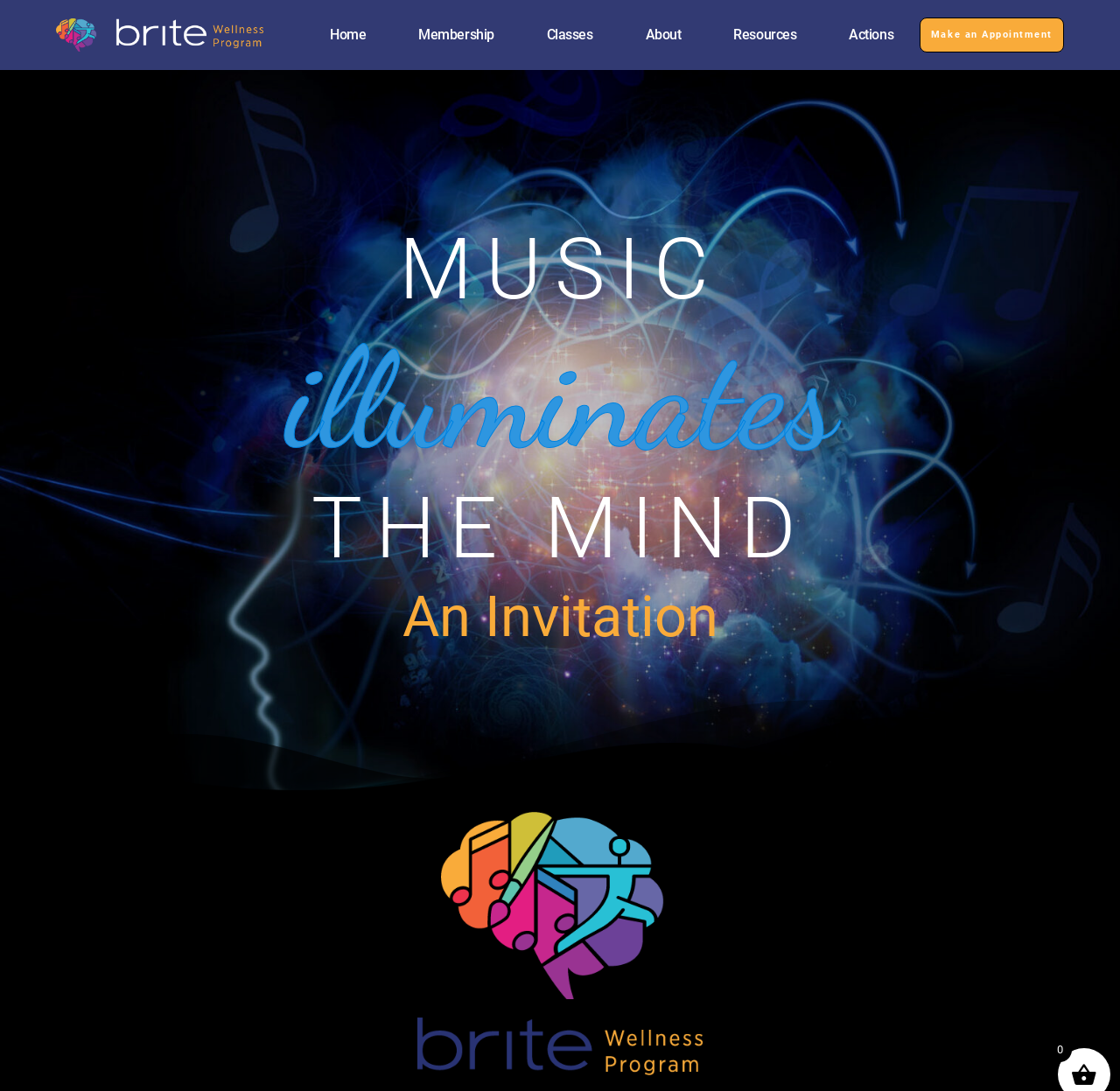Find the UI element described as: "About" and predict its bounding box coordinates. Ensure the coordinates are four float numbers between 0 and 1, [left, top, right, bottom].

[0.568, 0.019, 0.616, 0.045]